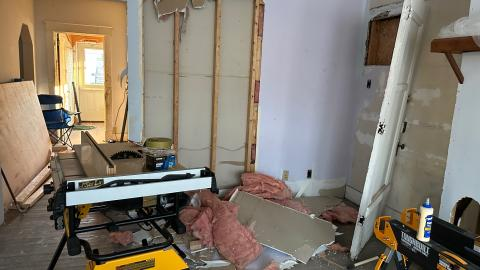Explain the content of the image in detail.

The image depicts an interior space undergoing renovations. In the foreground, a table saw is clearly visible, suggesting that the area is currently being worked on. Surrounding the saw, there are scattered construction materials, including chunks of drywall and insulation, contributing to a sense of disarray typical of a renovation project. 

In the background, the walls are partially stripped, revealing bare wooden framing, which indicates a phase of significant alteration. The room appears well-lit, with natural light streaming in from an open doorway that leads to another room. A blue chair can be seen in the background, along with additional construction materials like plywood, highlighting the ongoing work. Overall, the image captures the chaotic yet transformative nature of a home improvement effort, with various tools and materials in use.